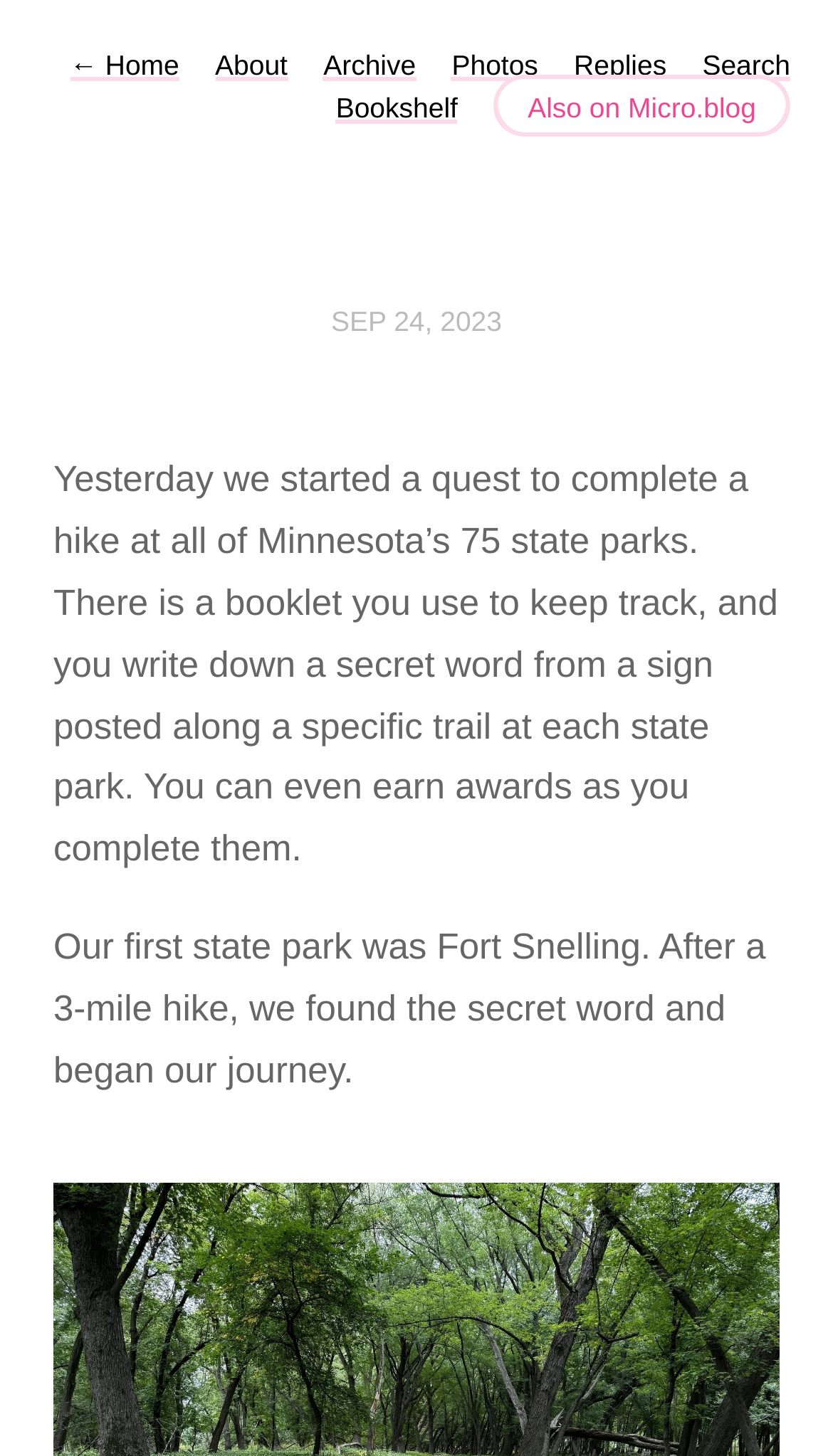Locate and provide the bounding box coordinates for the HTML element that matches this description: "← Home".

[0.084, 0.034, 0.215, 0.056]